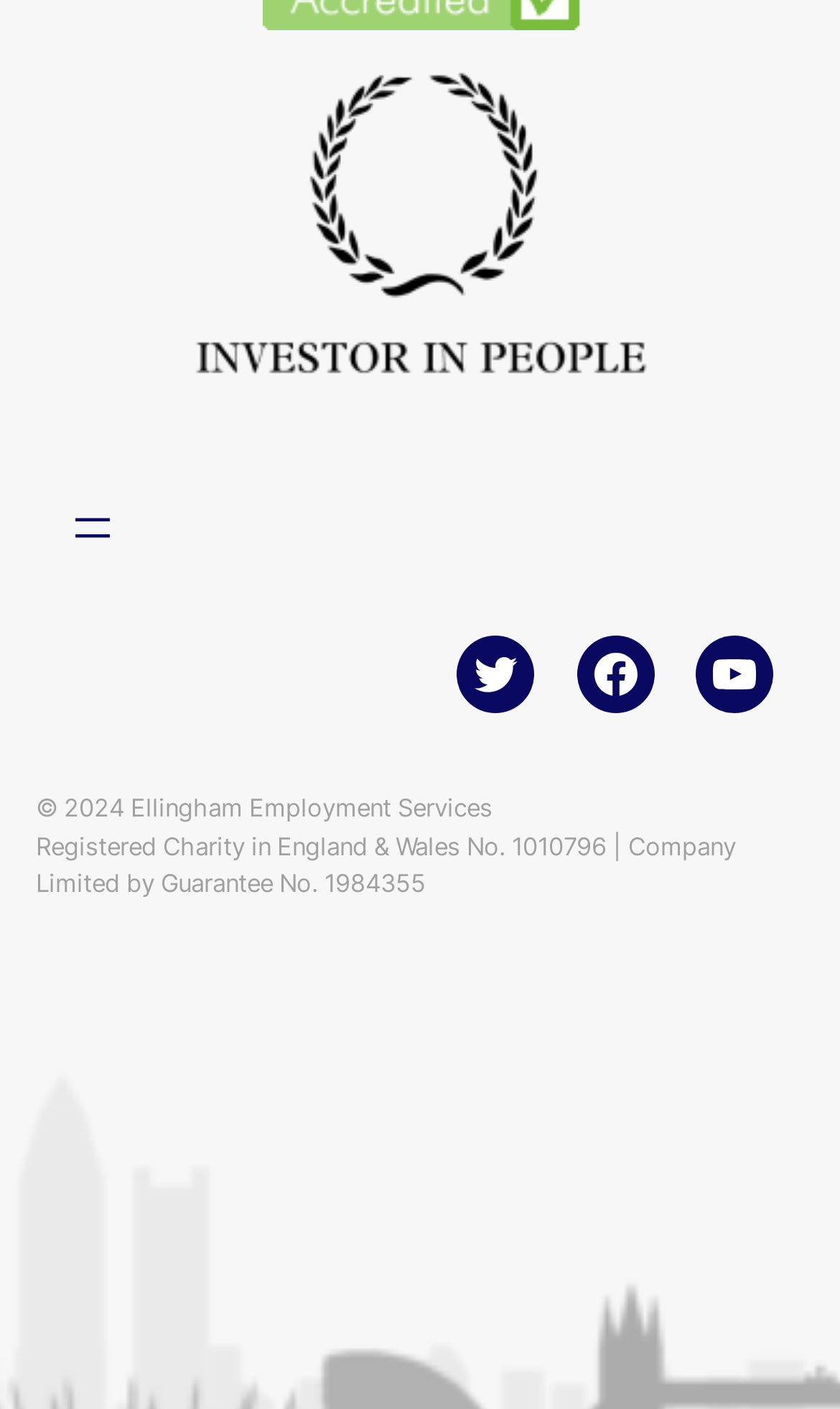Using the description: "Facebook", determine the UI element's bounding box coordinates. Ensure the coordinates are in the format of four float numbers between 0 and 1, i.e., [left, top, right, bottom].

[0.686, 0.451, 0.779, 0.506]